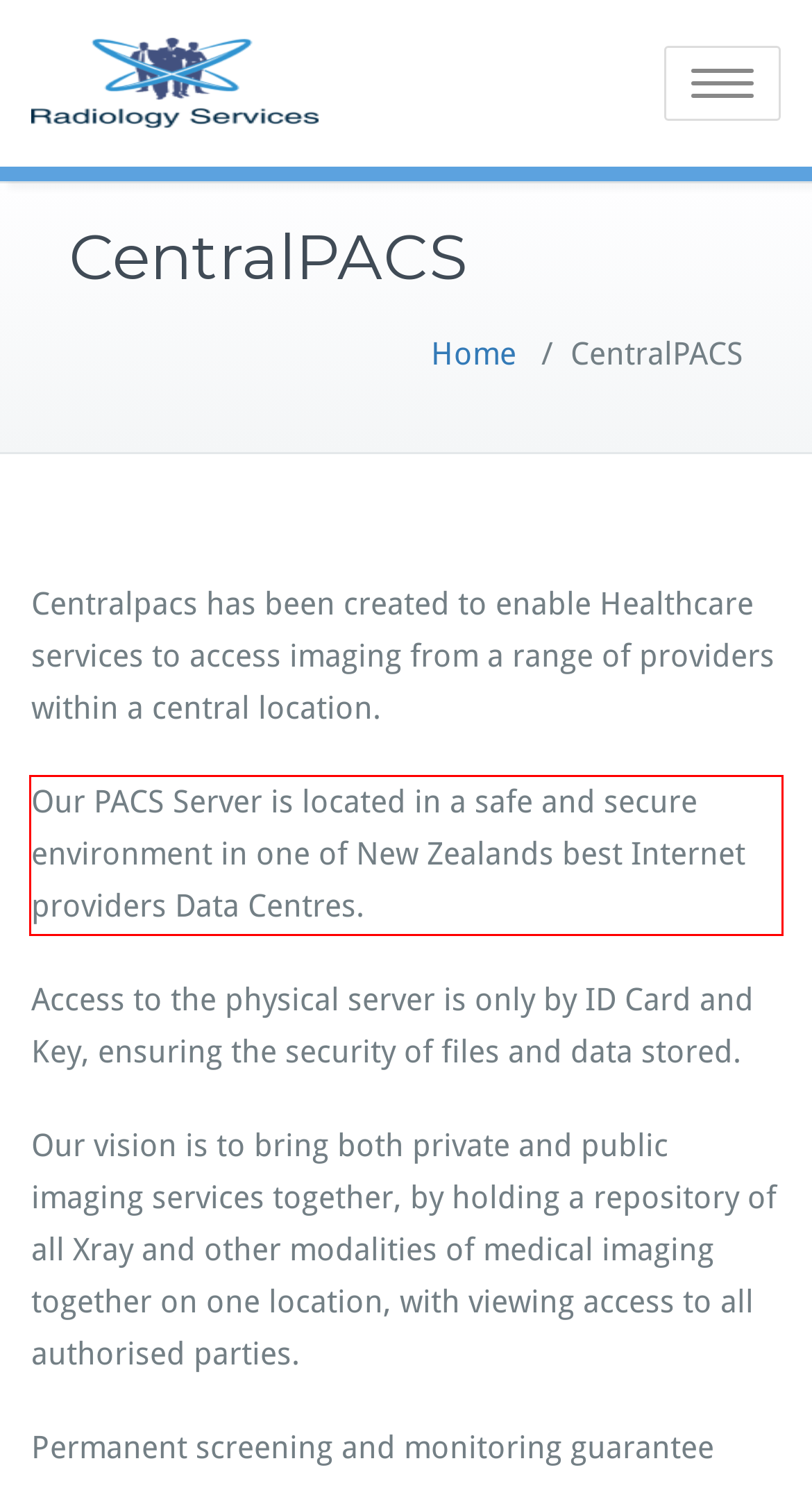There is a UI element on the webpage screenshot marked by a red bounding box. Extract and generate the text content from within this red box.

Our PACS Server is located in a safe and secure environment in one of New Zealands best Internet providers Data Centres.